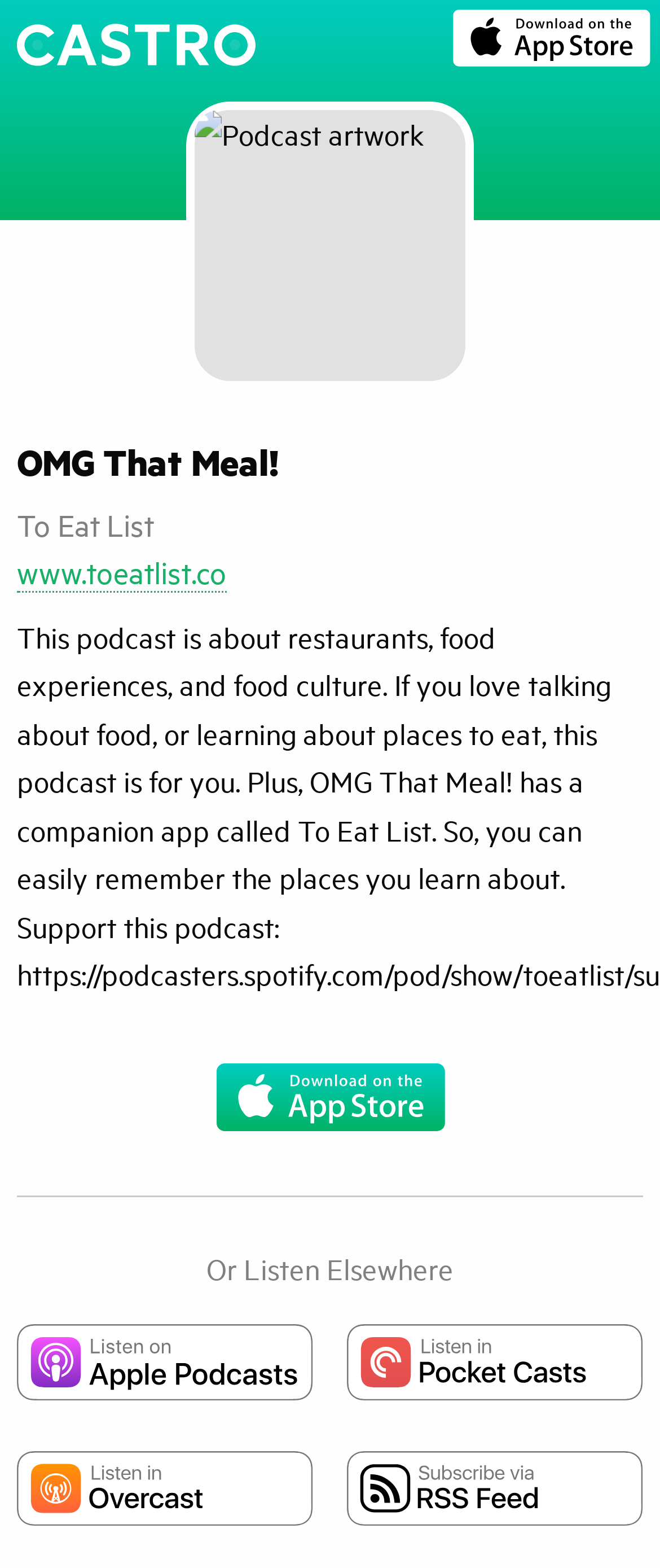What is the name of the podcast?
Look at the image and answer the question using a single word or phrase.

OMG That Meal!